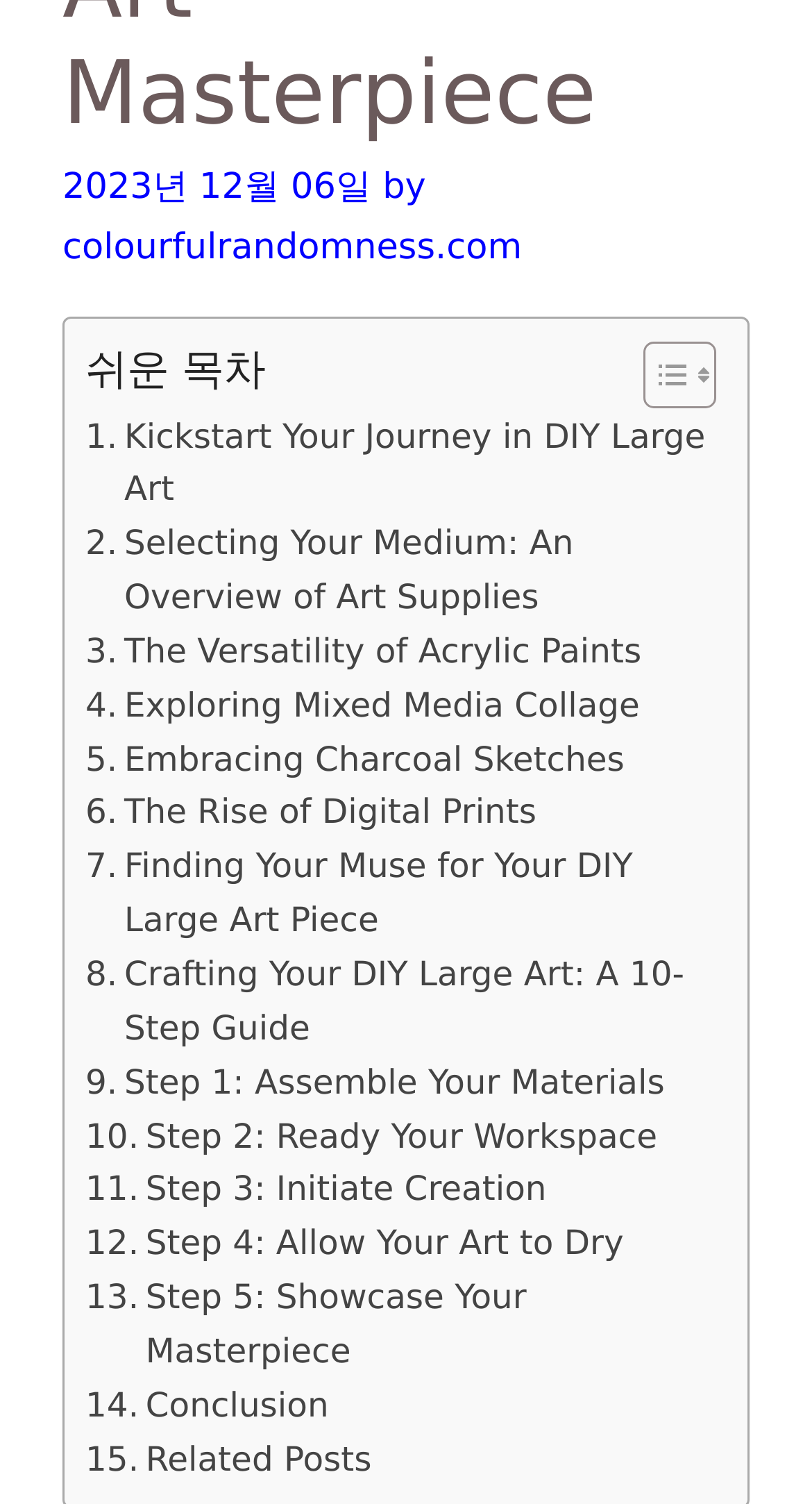Using floating point numbers between 0 and 1, provide the bounding box coordinates in the format (top-left x, top-left y, bottom-right x, bottom-right y). Locate the UI element described here: Step 3: Initiate Creation

[0.105, 0.773, 0.673, 0.809]